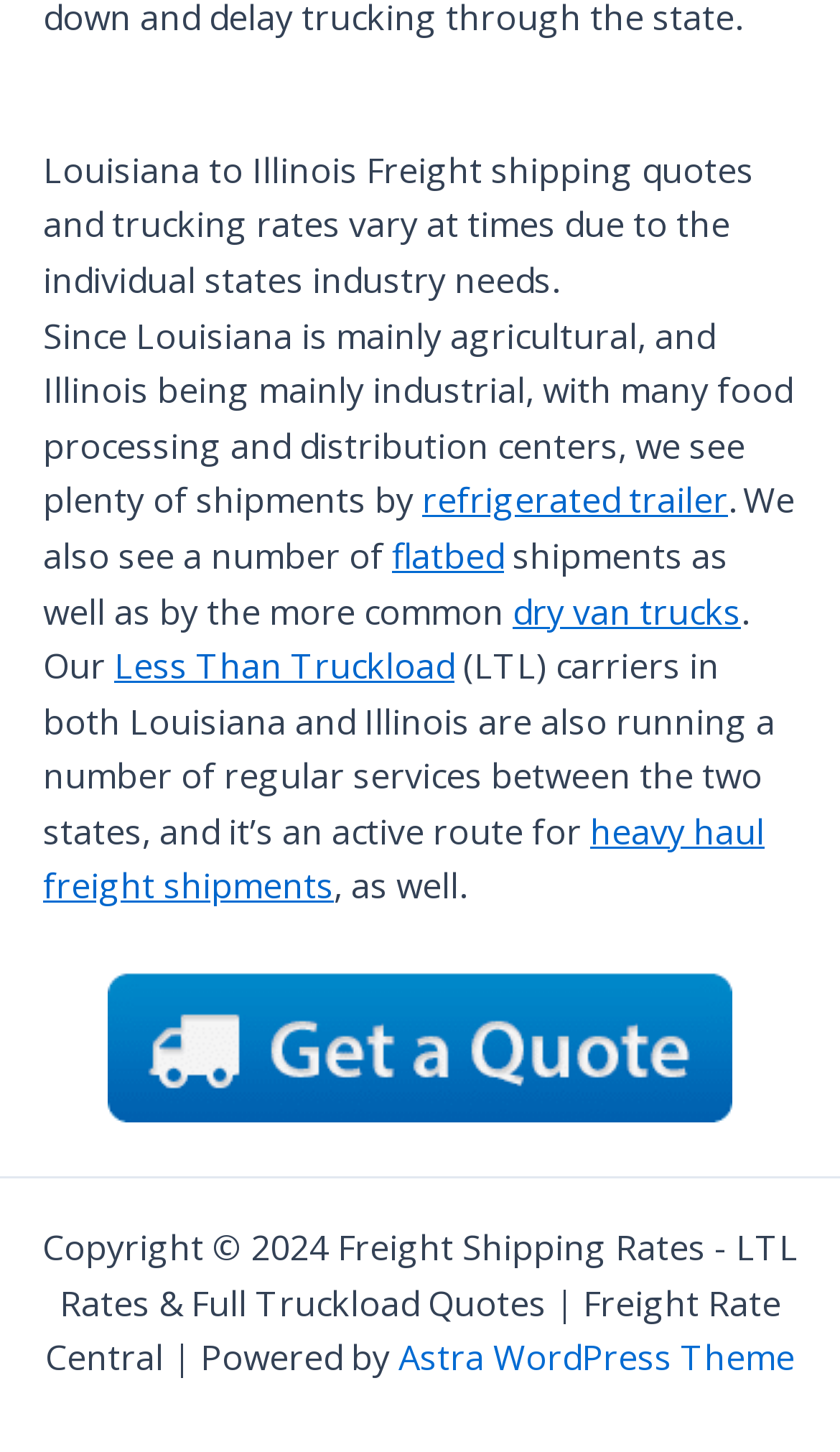Provide a one-word or brief phrase answer to the question:
What is the main industry in Louisiana?

agricultural